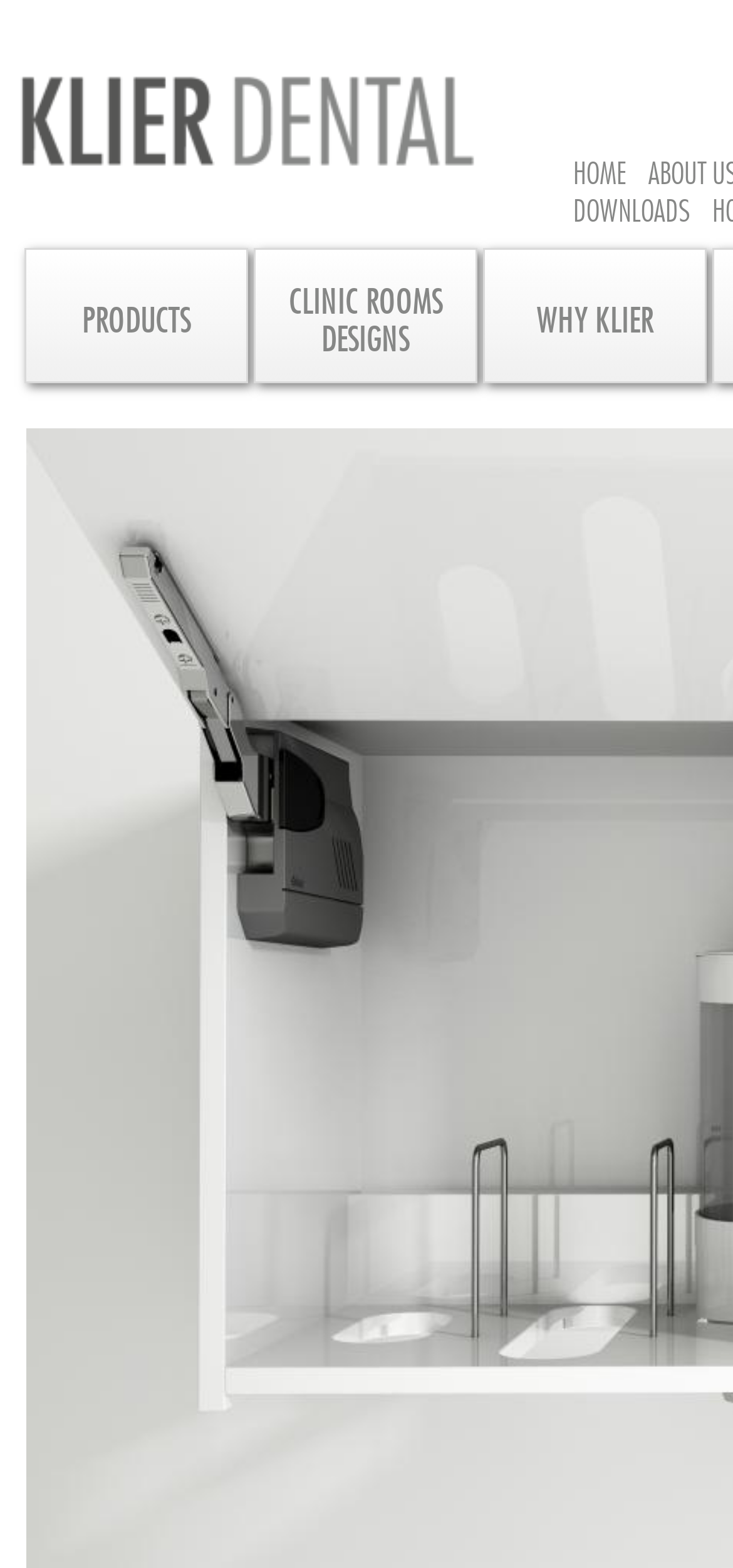Based on the provided description, "Downloads", find the bounding box of the corresponding UI element in the screenshot.

[0.782, 0.12, 0.972, 0.144]